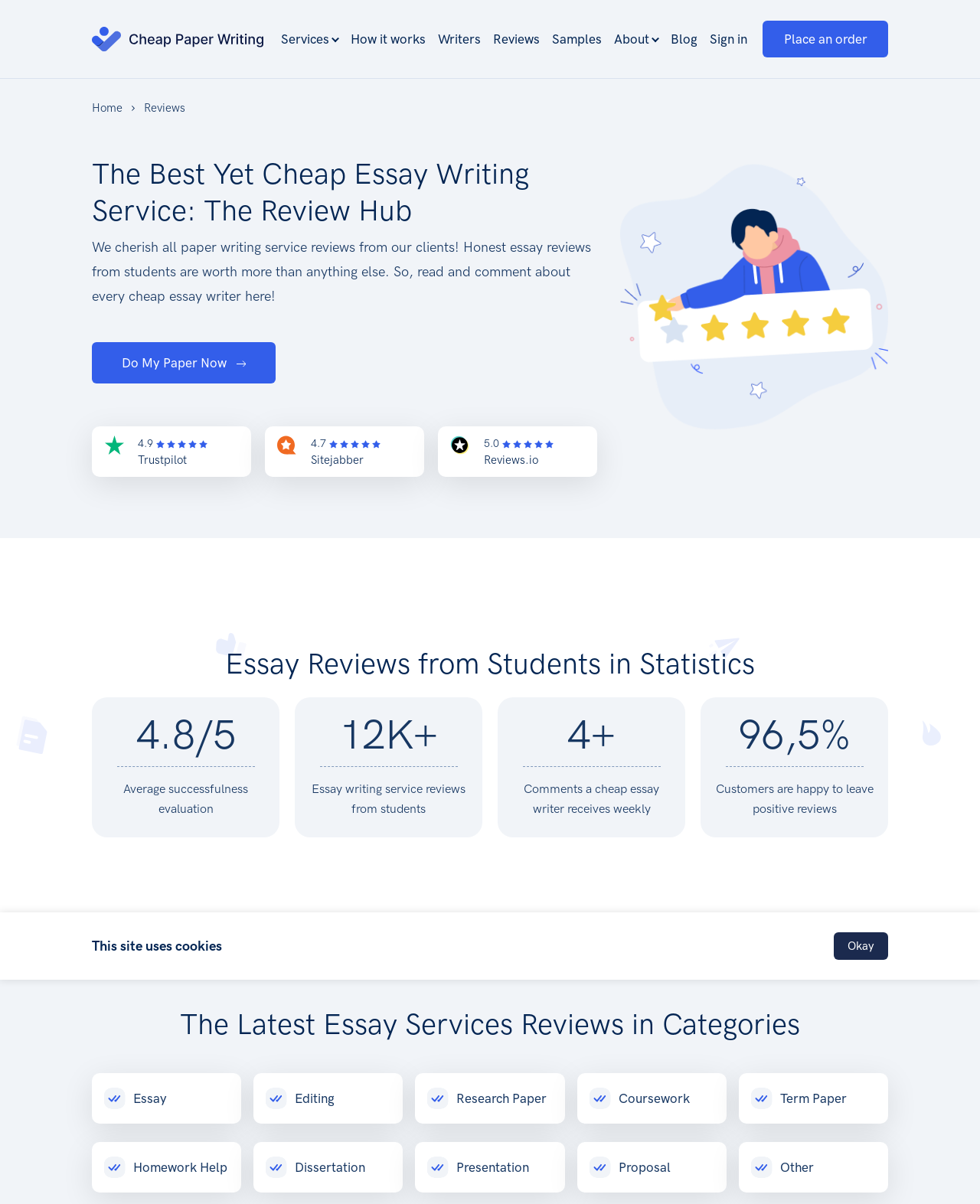How many categories of essay services reviews are there?
Using the image, provide a concise answer in one word or a short phrase.

7